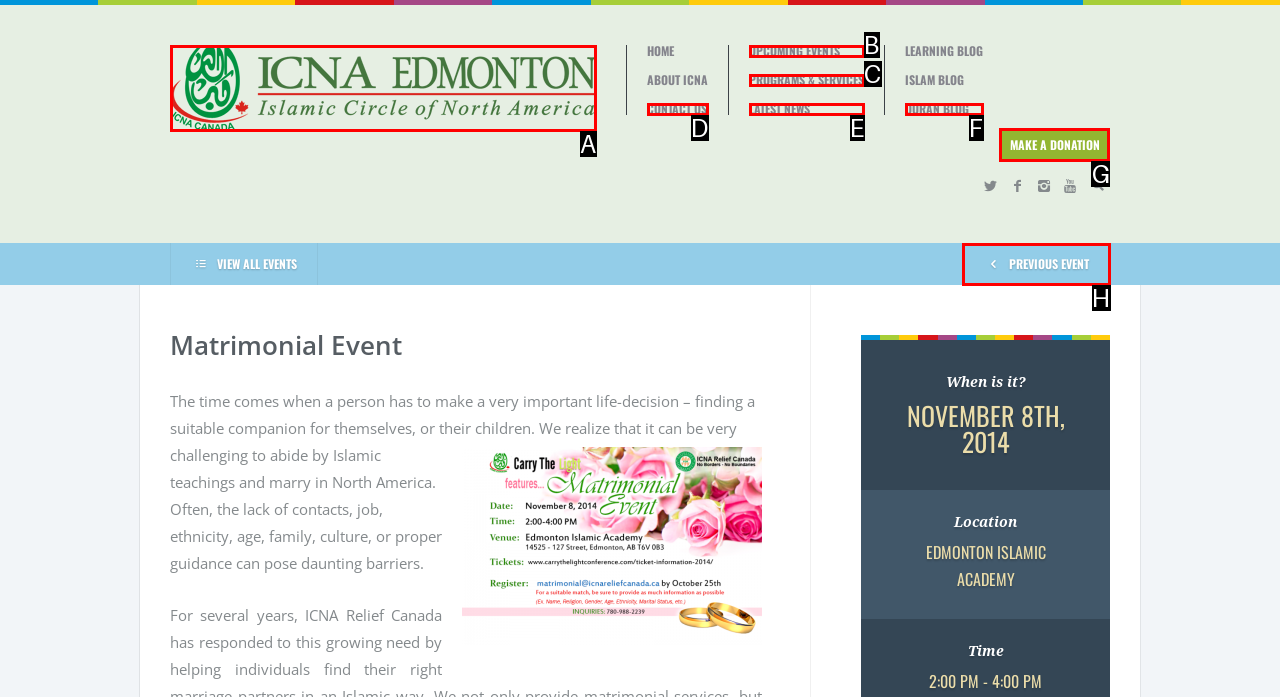To complete the task: make a donation, which option should I click? Answer with the appropriate letter from the provided choices.

G